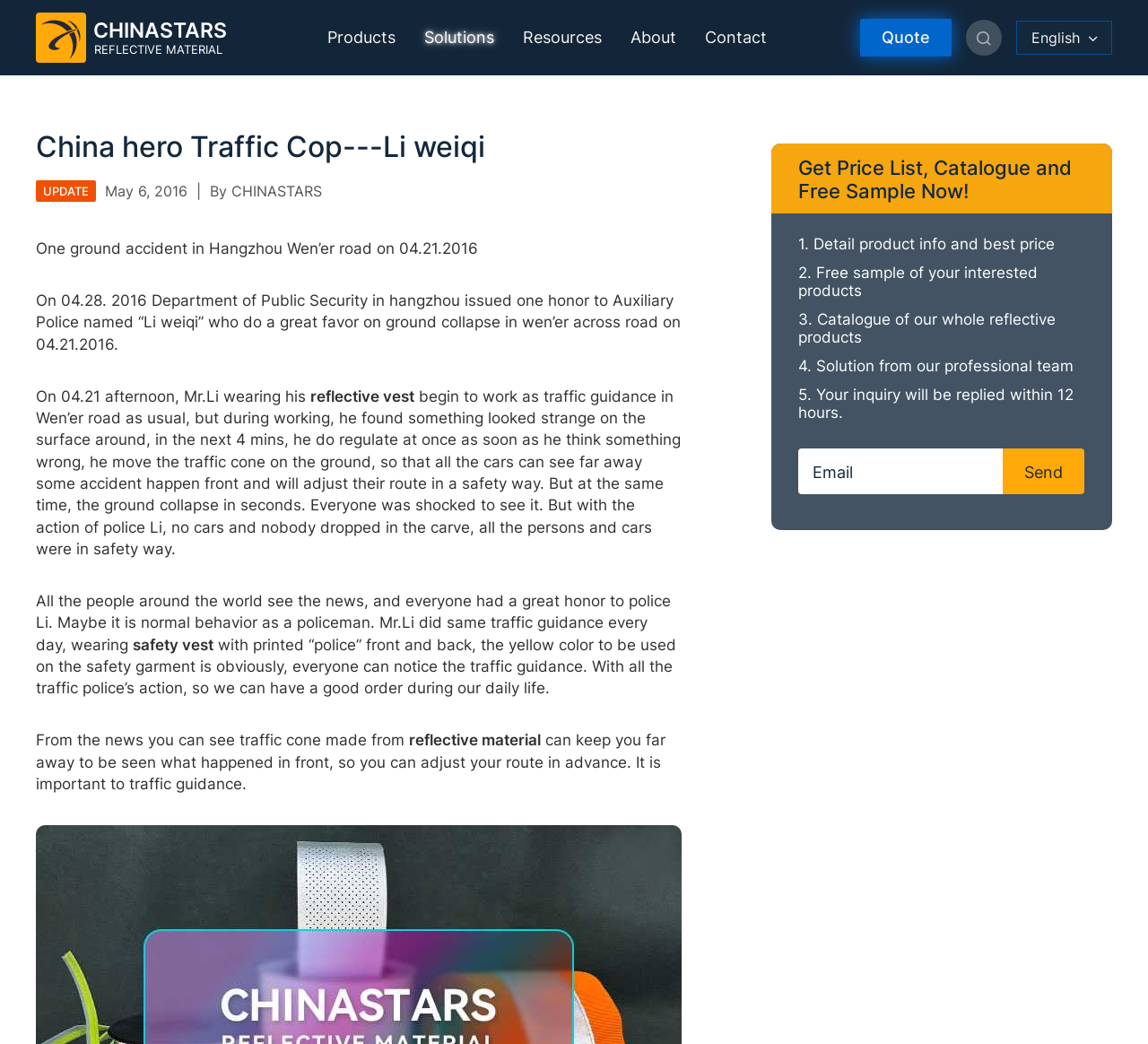What is the color of the safety garment?
Please answer using one word or phrase, based on the screenshot.

yellow